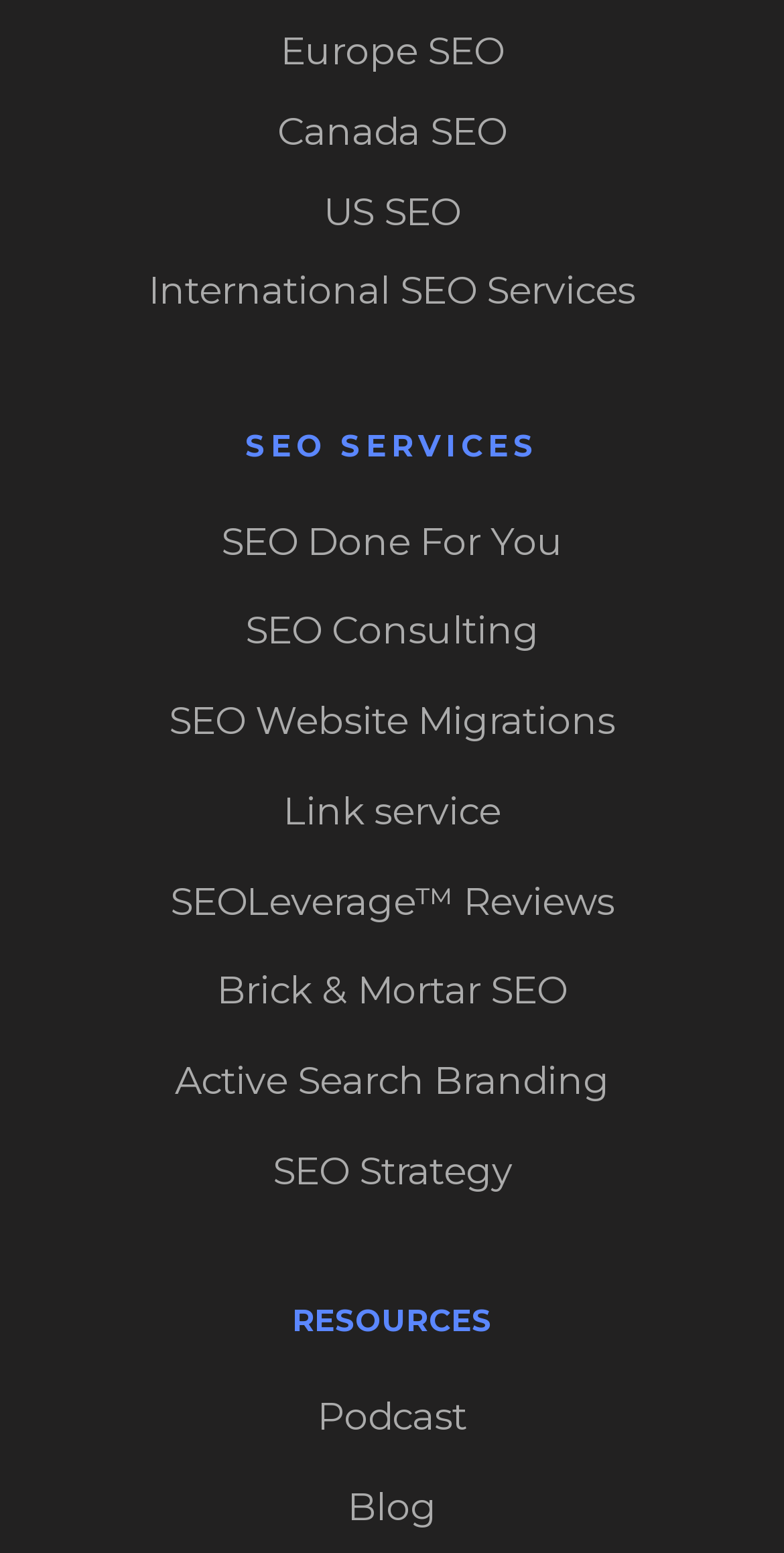Locate the bounding box coordinates of the clickable region necessary to complete the following instruction: "View SEO SERVICES". Provide the coordinates in the format of four float numbers between 0 and 1, i.e., [left, top, right, bottom].

[0.313, 0.274, 0.687, 0.299]